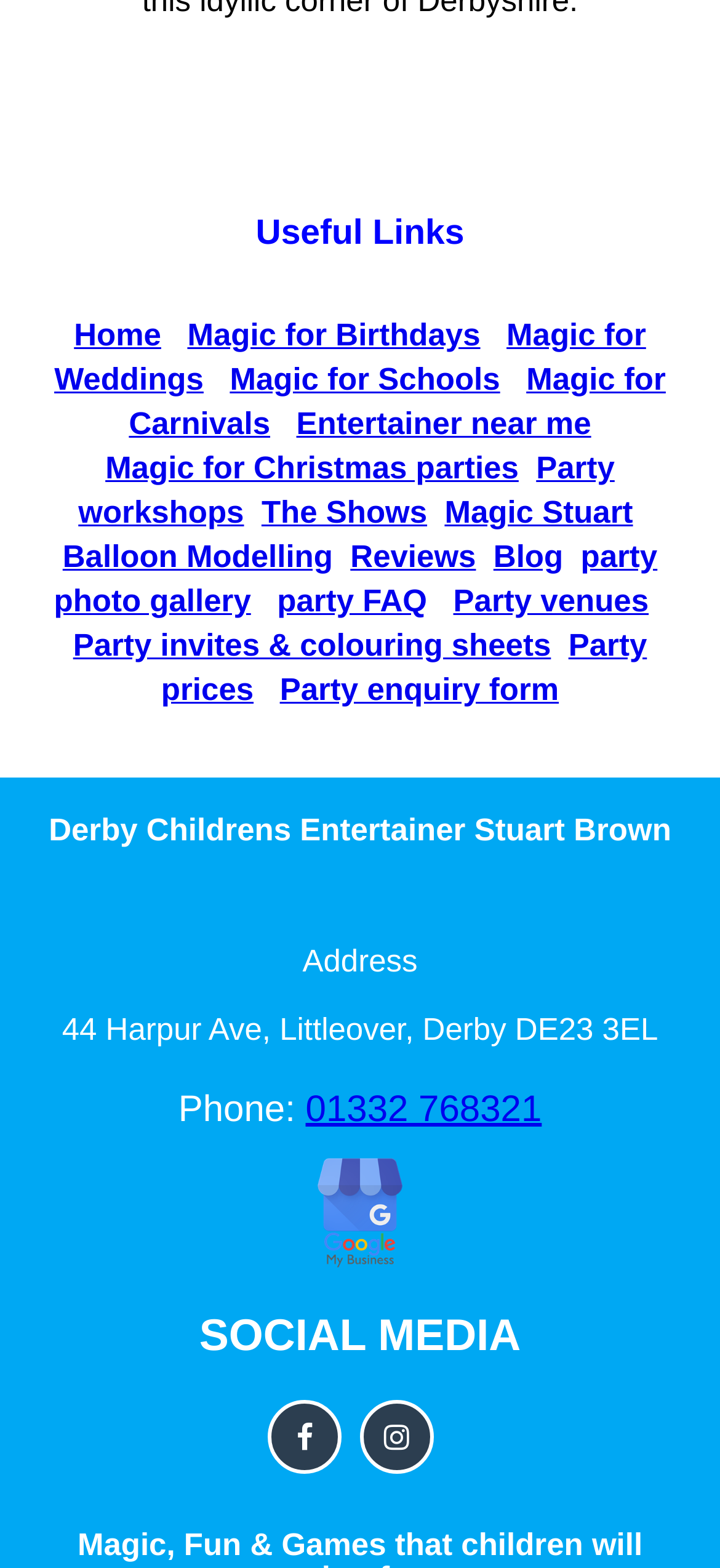Determine the coordinates of the bounding box that should be clicked to complete the instruction: "Visit 'Magic for Birthdays'". The coordinates should be represented by four float numbers between 0 and 1: [left, top, right, bottom].

[0.26, 0.203, 0.667, 0.225]